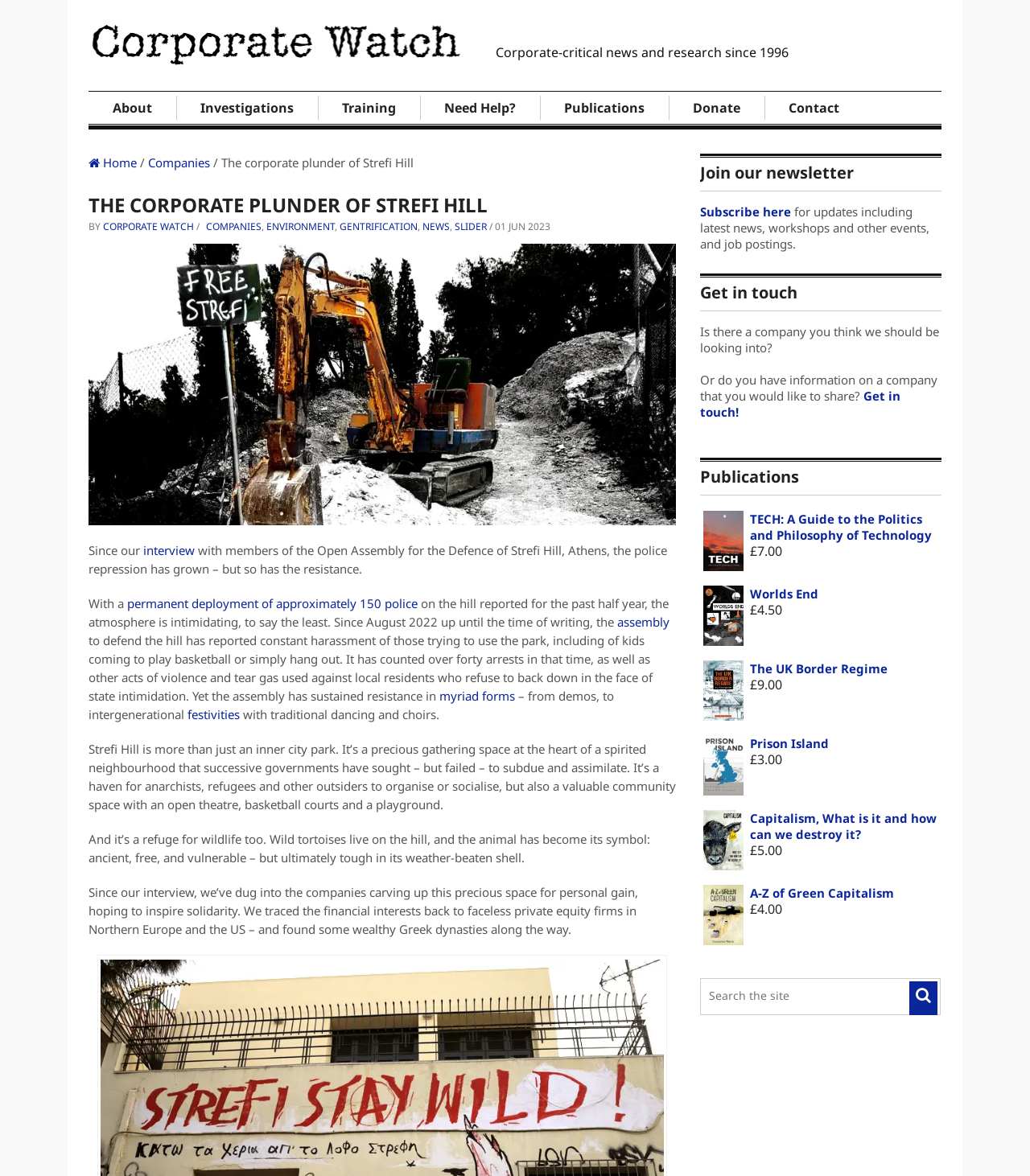Give an in-depth explanation of the webpage layout and content.

The webpage is about Corporate Watch, a platform that provides corporate-critical news and research. At the top, there is a header section with a logo and a navigation menu that includes links to "About", "Investigations", "Training", "Need Help?", "Publications", "Donate", and "Contact". Below the header, there is a prominent heading that reads "THE CORPORATE PLUNDER OF STREFI HILL" with a subheading that mentions the author and publication date.

The main content of the webpage is an article about the corporate plunder of Strefi Hill in Athens, Greece. The article discusses the police repression and resistance in the area, and how the assembly has sustained resistance in various forms, including demos, festivals, and other activities. The article also describes Strefi Hill as a precious gathering space and a haven for anarchists, refugees, and other outsiders.

On the right-hand side of the webpage, there is a complementary section that includes links to join the newsletter, subscribe to updates, and get in touch with the organization. There is also a section that lists various publications, including "TECH: A Guide to the Politics and Philosophy of Technology", "Worlds End", "The UK Border Regime", "Prison Island", "Capitalism, What is it and how can we destroy it?", and "A-Z of Green Capitalism", with prices listed for each publication.

At the bottom of the webpage, there is a search bar that allows users to search the site. Overall, the webpage has a clean and organized layout, with a focus on providing information and resources related to corporate criticism and social activism.